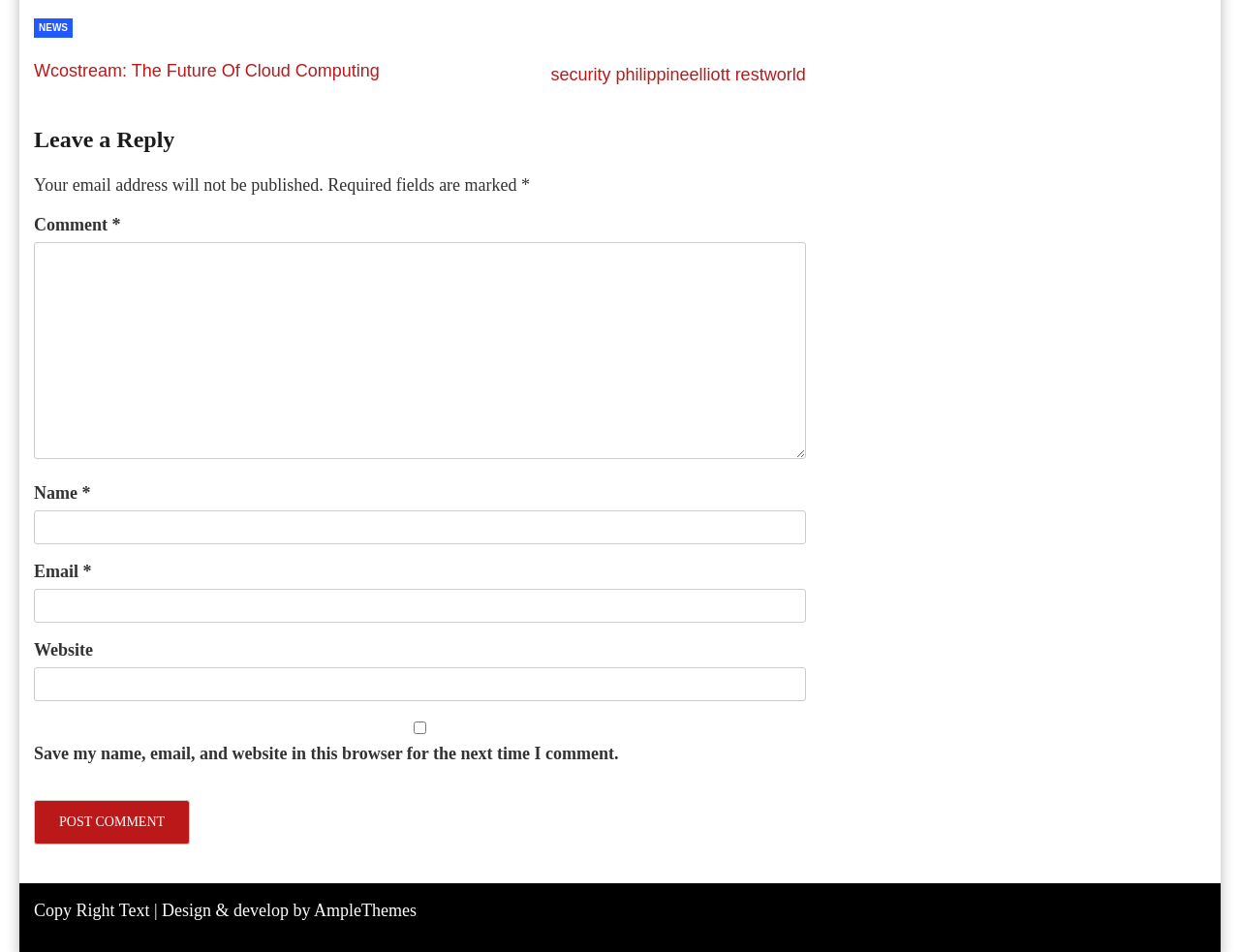Provide the bounding box coordinates for the area that should be clicked to complete the instruction: "Read the 'WHITE PAPER' article".

None